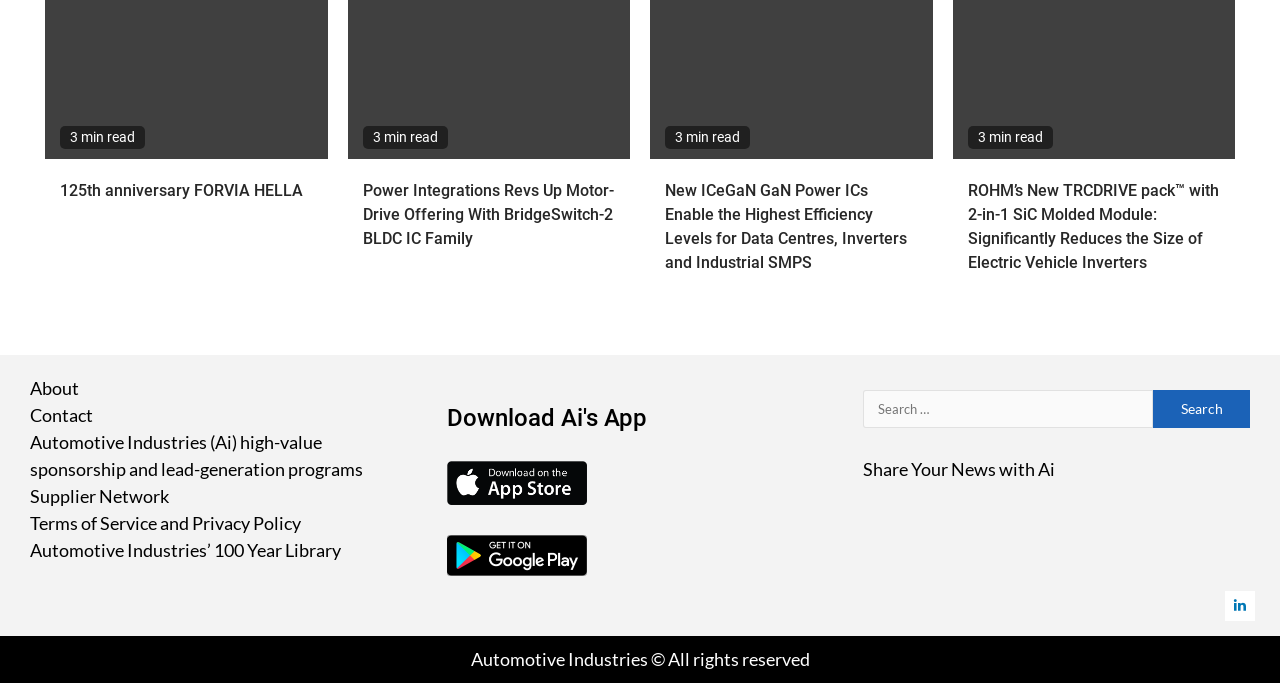What is the purpose of the search box?
Could you answer the question with a detailed and thorough explanation?

The search box is present in the webpage, and it is accompanied by a label 'Search for:', indicating that the purpose of the search box is to search for news or articles on the webpage.